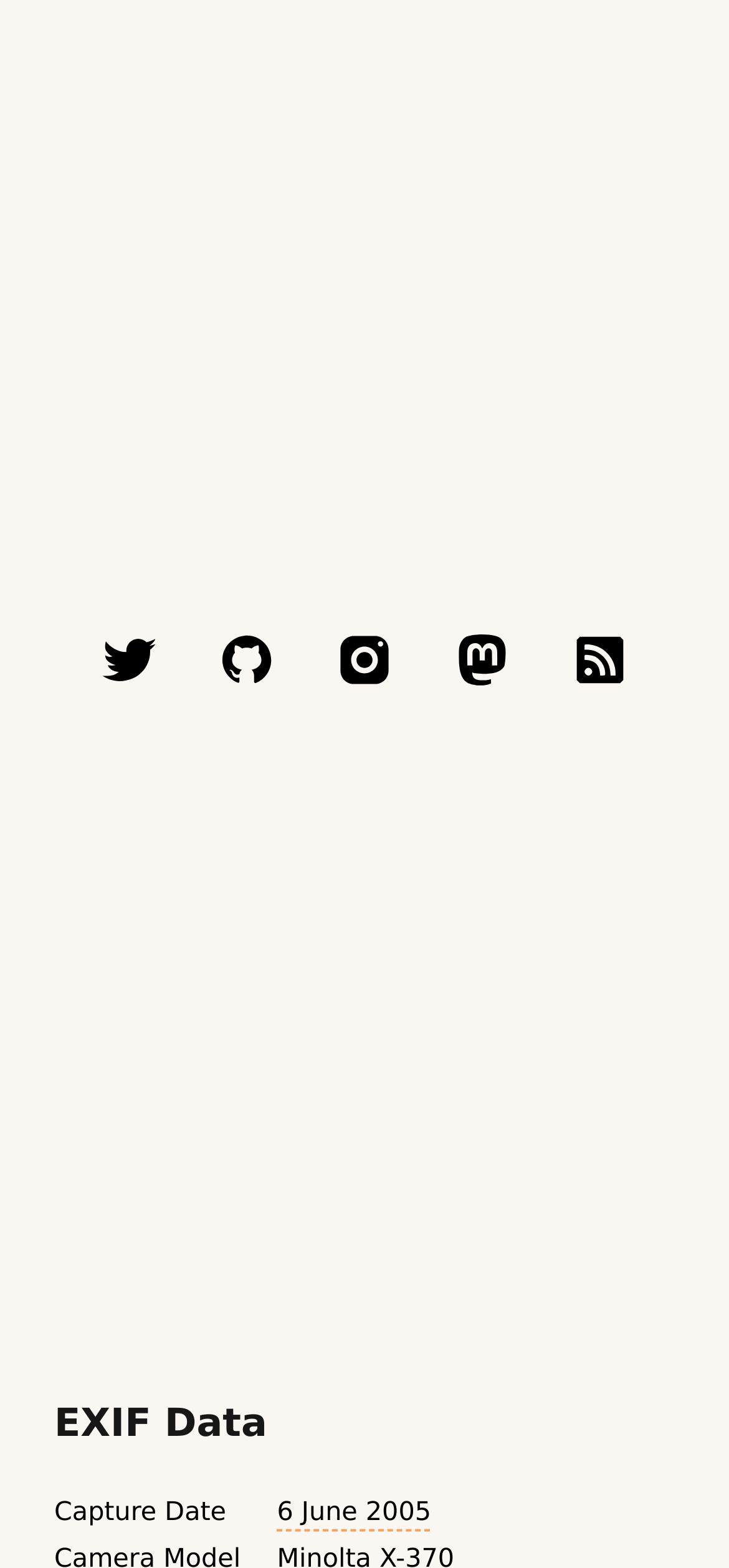Please study the image and answer the question comprehensively:
When was the image captured?

The capture date of the image can be determined by reading the gridcell 'Capture Date' which displays the date '6 June 2005'.